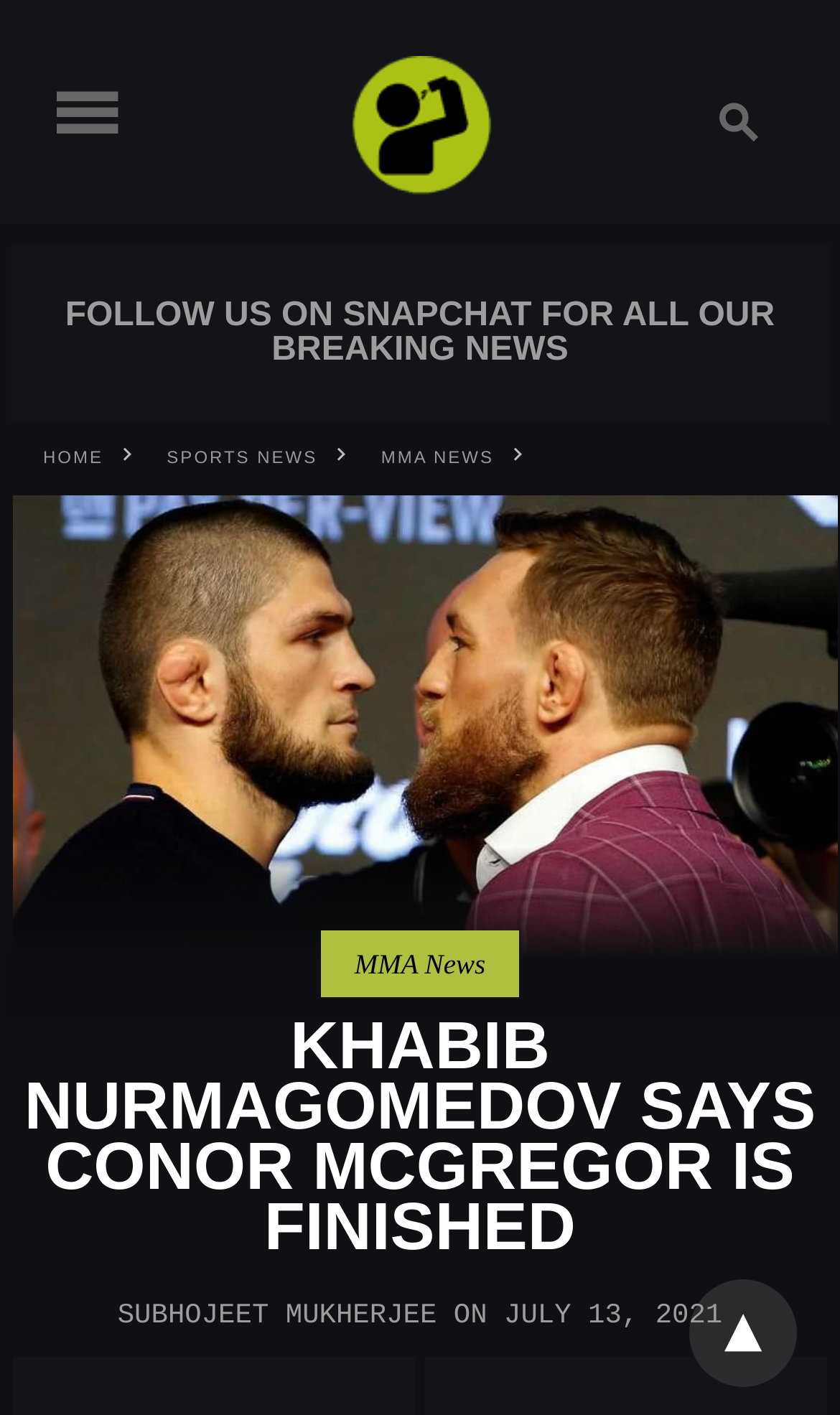Please indicate the bounding box coordinates for the clickable area to complete the following task: "Click on the 'Thirsty for News' link". The coordinates should be specified as four float numbers between 0 and 1, i.e., [left, top, right, bottom].

[0.364, 0.044, 0.646, 0.138]